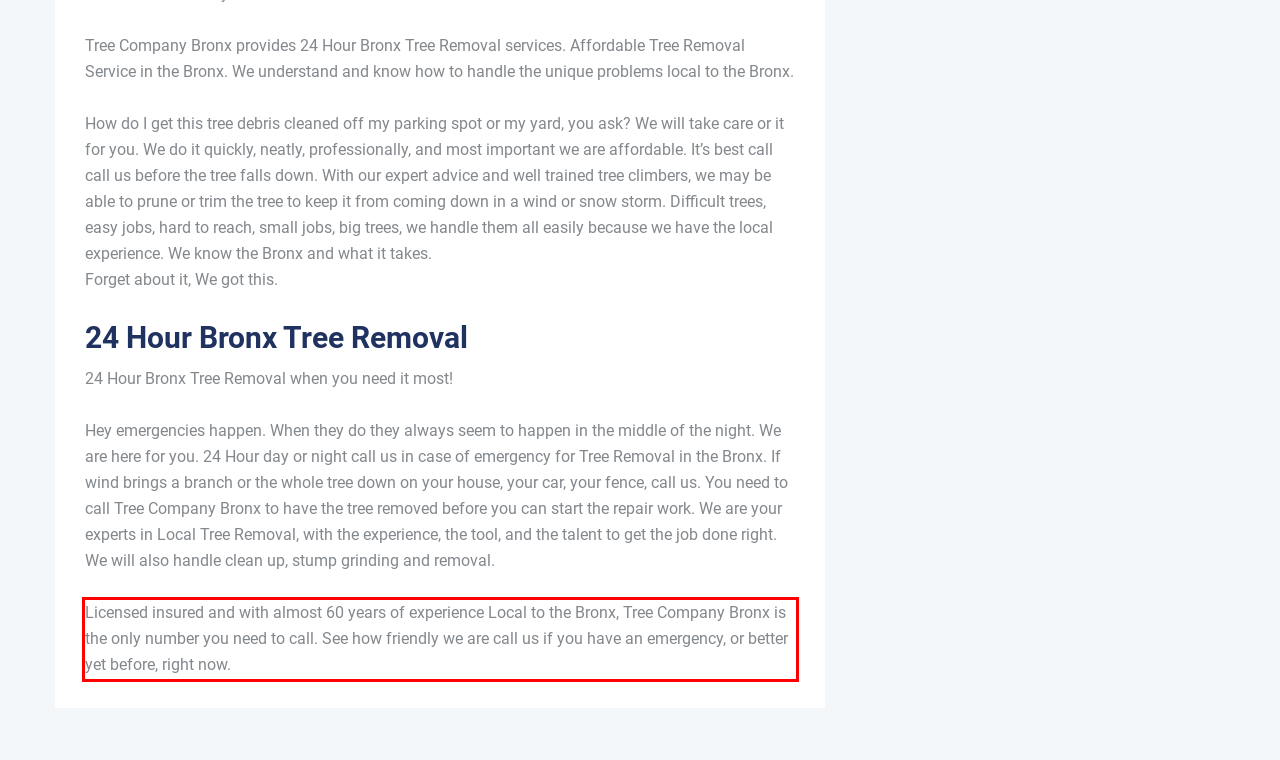You are provided with a screenshot of a webpage containing a red bounding box. Please extract the text enclosed by this red bounding box.

Licensed insured and with almost 60 years of experience Local to the Bronx, Tree Company Bronx is the only number you need to call. See how friendly we are call us if you have an emergency, or better yet before, right now.